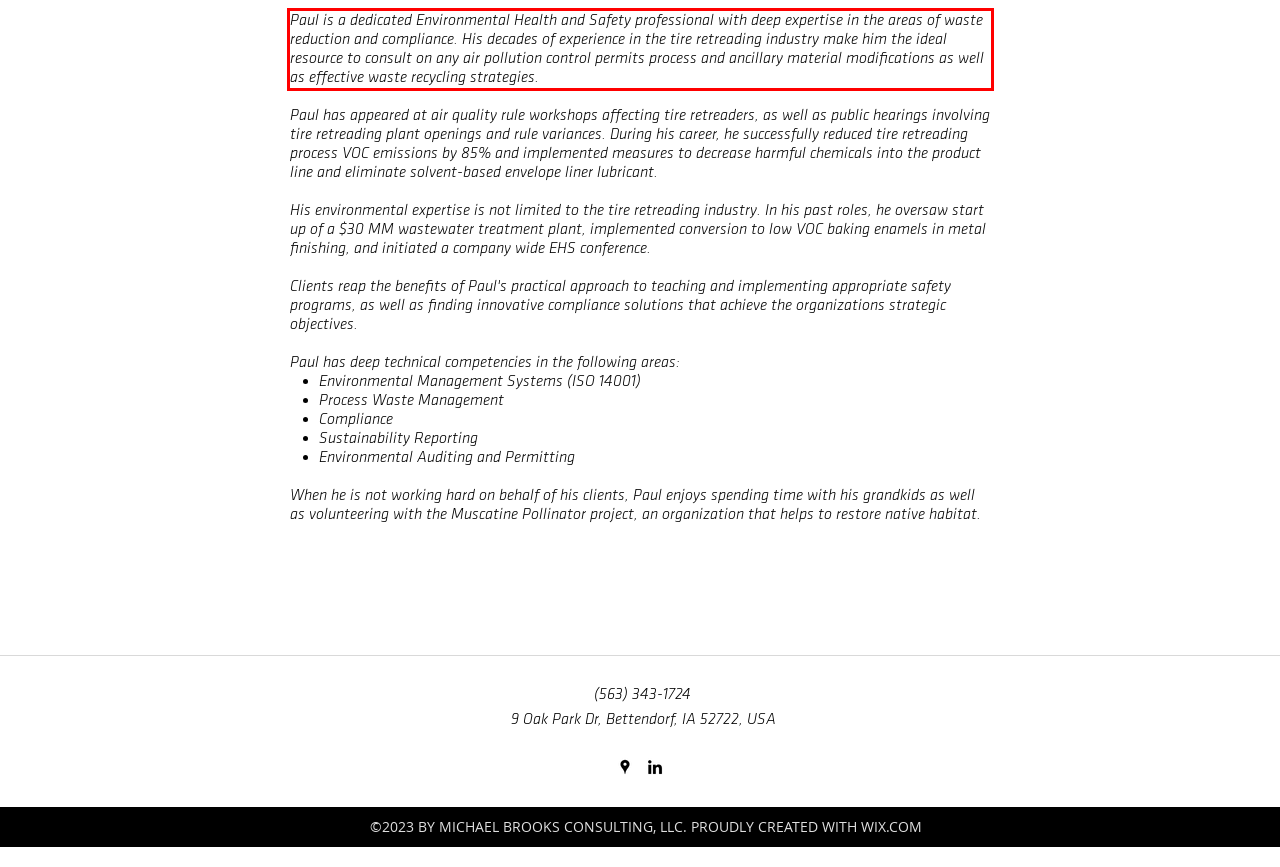Using the provided screenshot of a webpage, recognize the text inside the red rectangle bounding box by performing OCR.

Paul is a dedicated Environmental Health and Safety professional with deep expertise in the areas of waste reduction and compliance. His decades of experience in the tire retreading industry make him the ideal resource to consult on any air pollution control permits process and ancillary material modifications as well as effective waste recycling strategies.